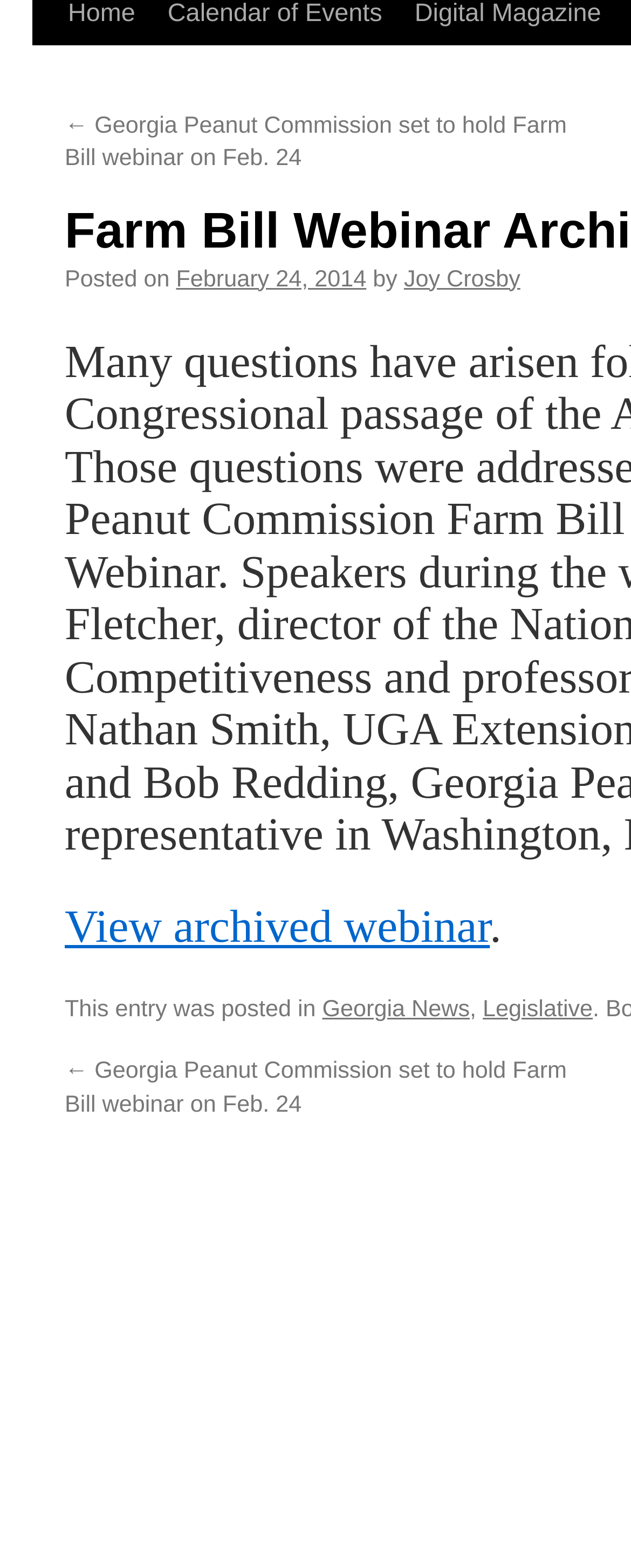Locate the bounding box of the UI element described in the following text: "Skip to content".

None